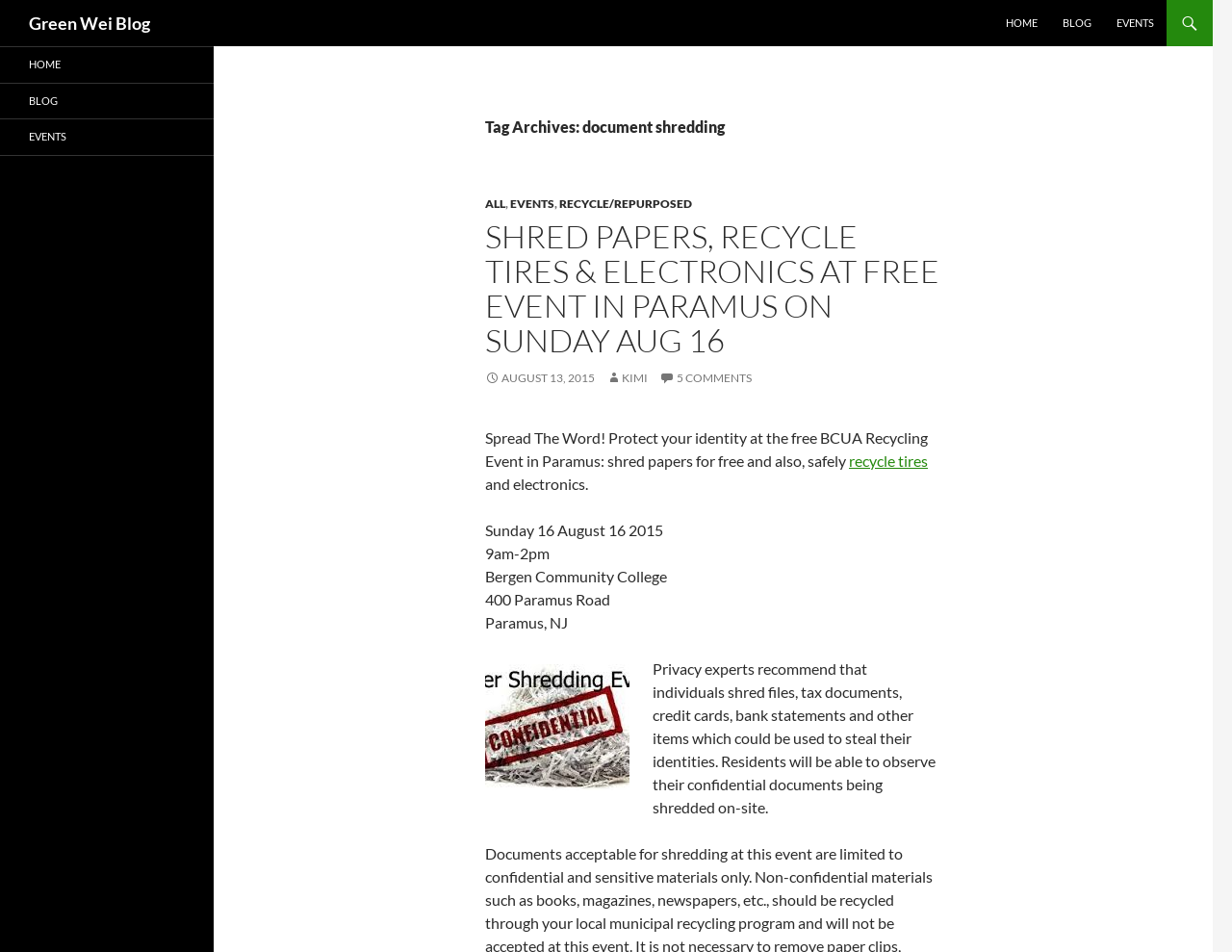Identify the bounding box of the UI element that matches this description: "Events".

[0.0, 0.125, 0.173, 0.162]